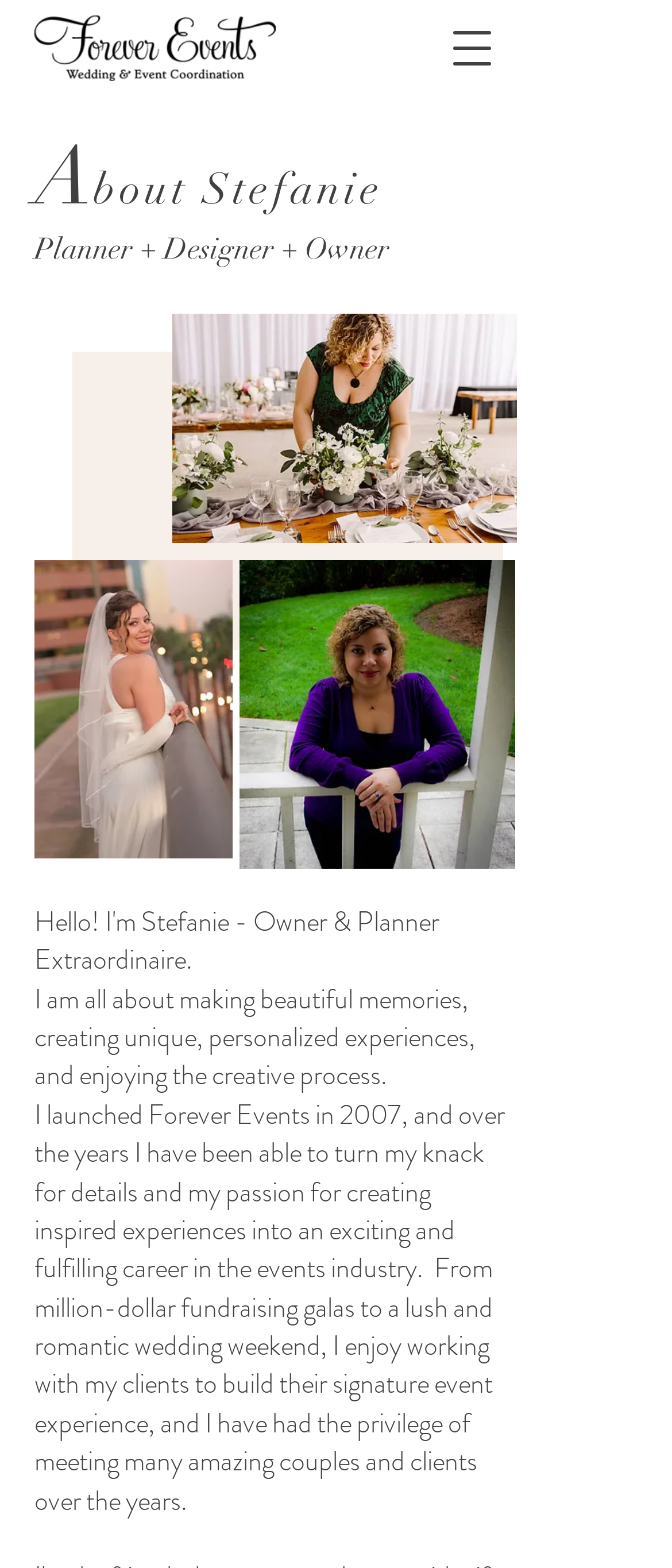What does Stefanie Wright aim to create for her clients?
We need a detailed and meticulous answer to the question.

Based on the webpage, Stefanie Wright's goal is to create unique, personalized experiences for her clients, whether it's a wedding or a fundraising gala, by paying attention to details and understanding their needs.